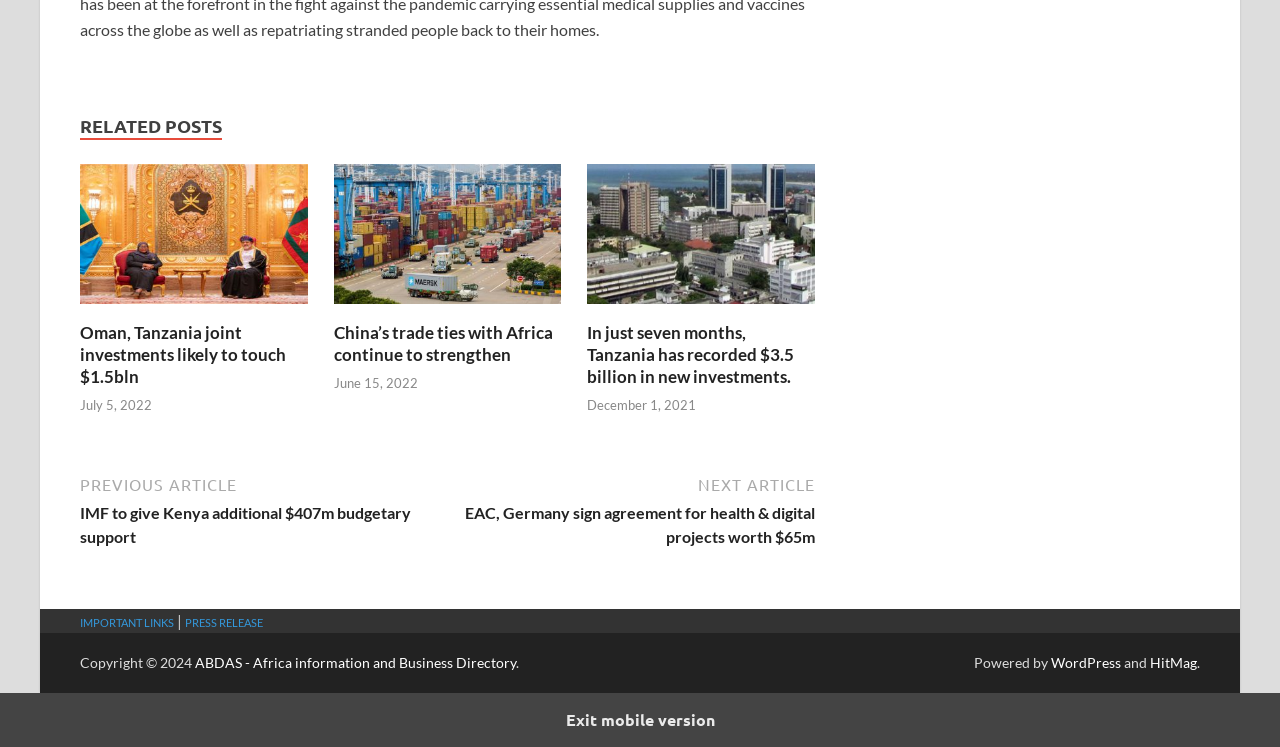Please determine the bounding box coordinates of the element to click on in order to accomplish the following task: "Check the date of the post about Tanzania's new investments". Ensure the coordinates are four float numbers ranging from 0 to 1, i.e., [left, top, right, bottom].

[0.459, 0.532, 0.544, 0.553]